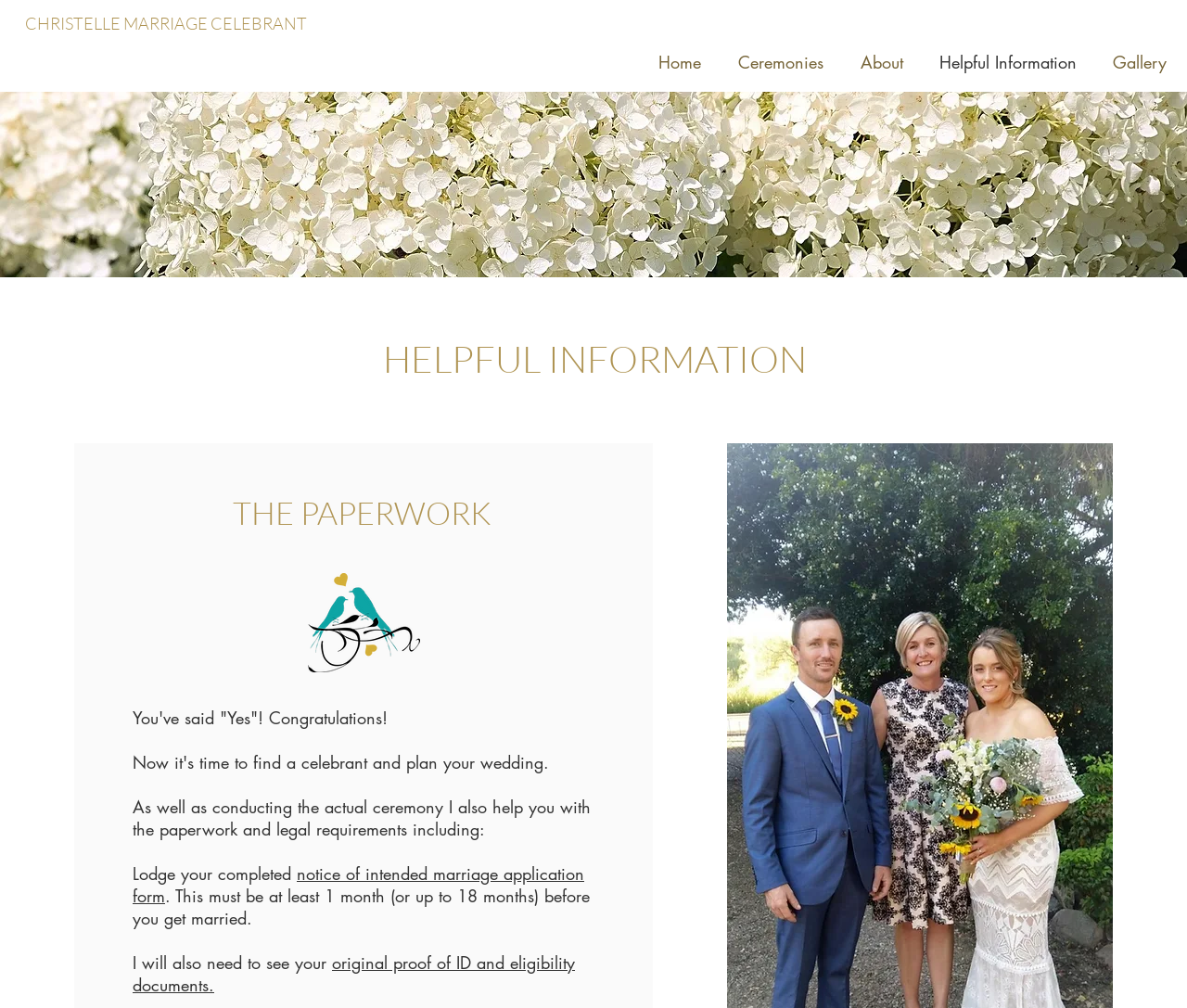Based on the provided description, "Helpful Information", find the bounding box of the corresponding UI element in the screenshot.

[0.776, 0.039, 0.922, 0.085]